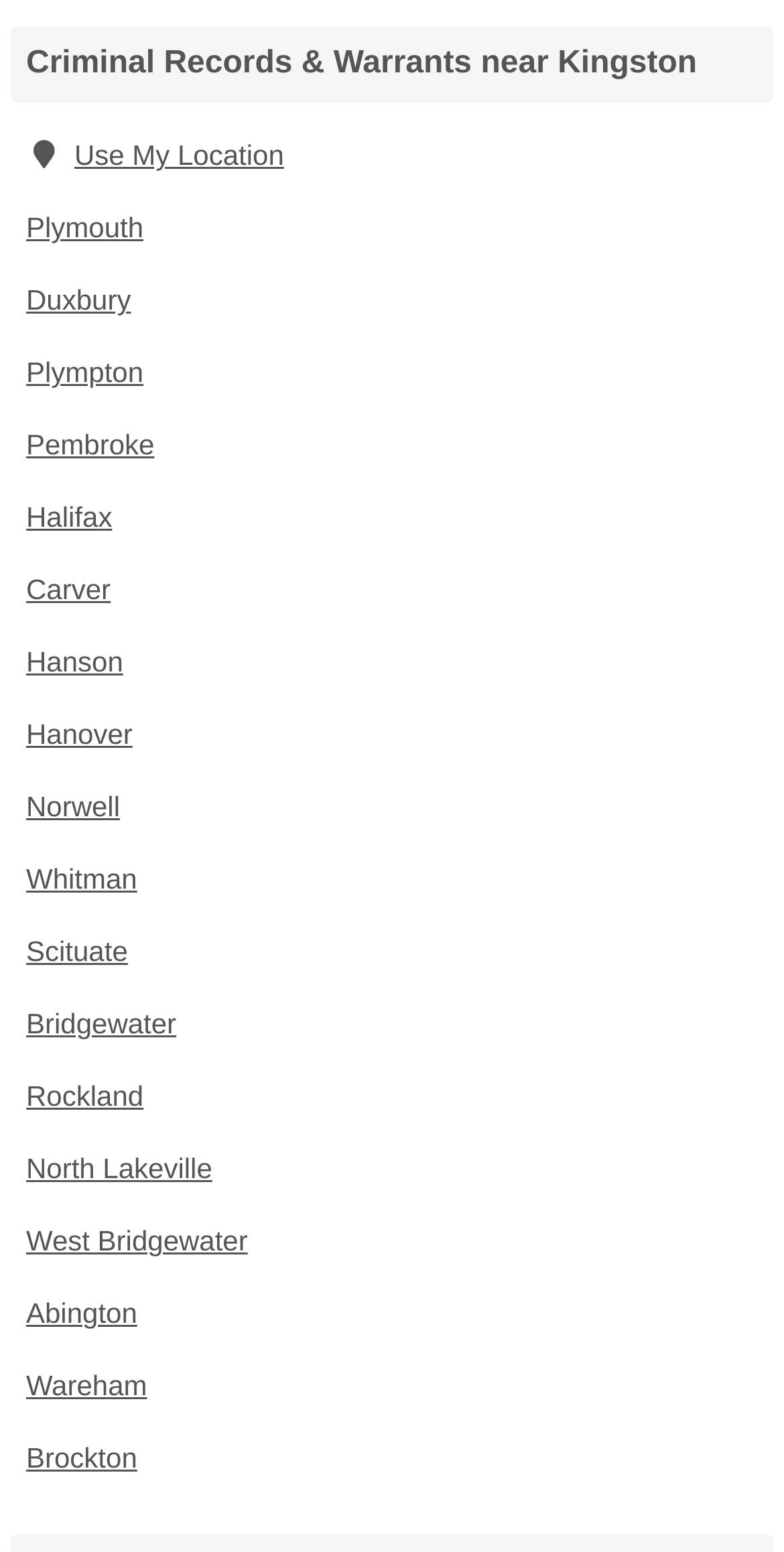Is there a 'Use My Location' button?
Answer with a single word or phrase, using the screenshot for reference.

Yes